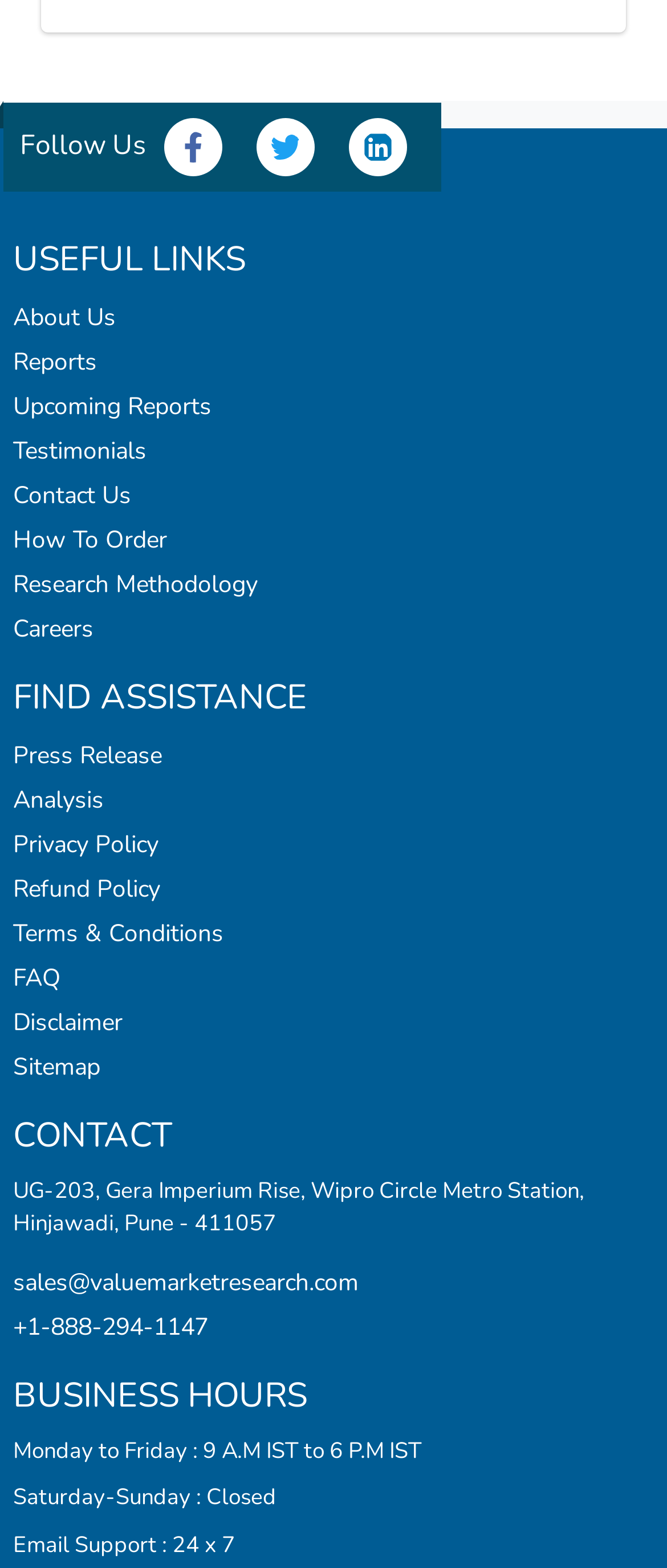Indicate the bounding box coordinates of the element that needs to be clicked to satisfy the following instruction: "View About Us page". The coordinates should be four float numbers between 0 and 1, i.e., [left, top, right, bottom].

[0.019, 0.192, 0.173, 0.213]